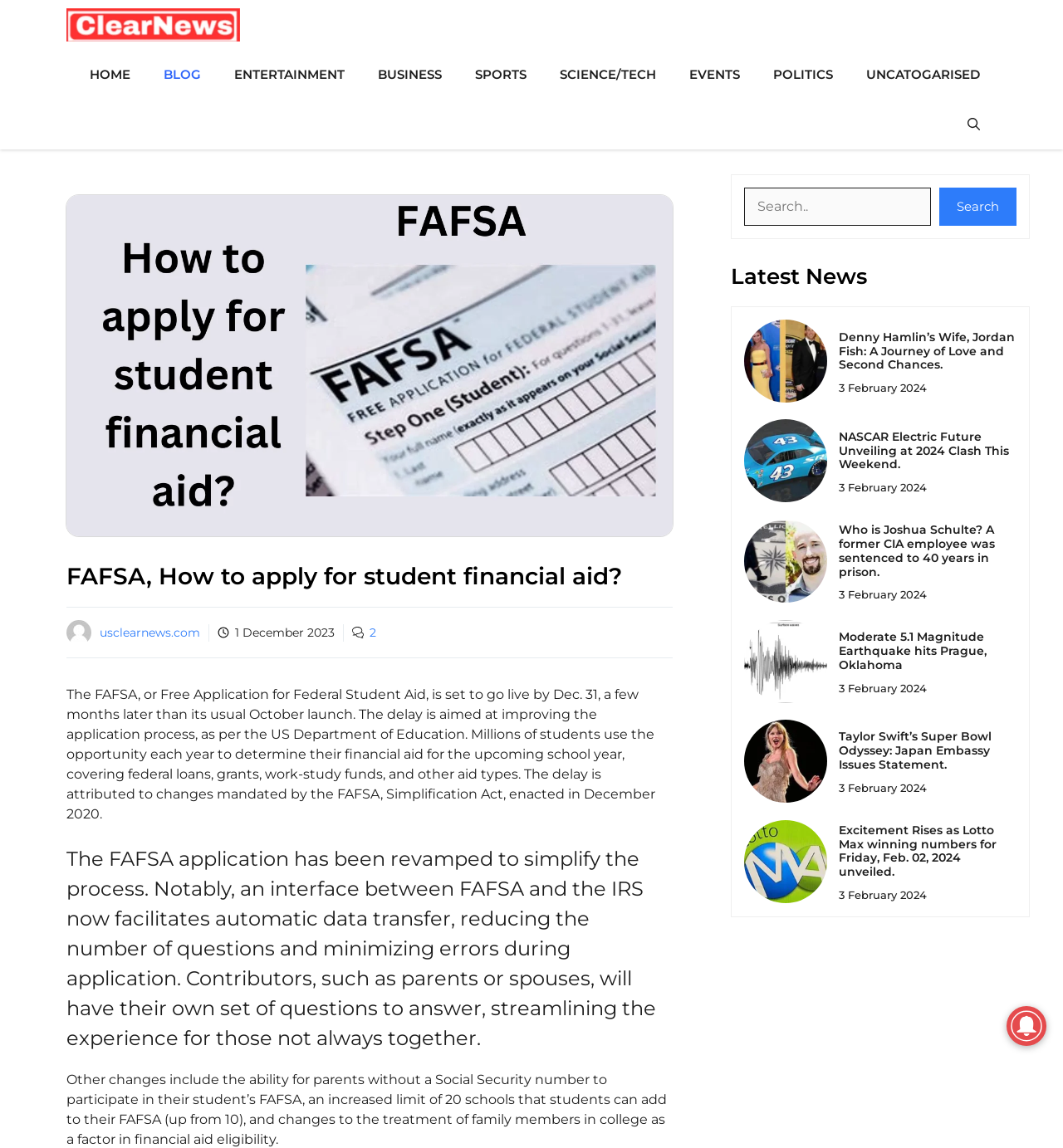What is the purpose of the FAFSA?
From the image, provide a succinct answer in one word or a short phrase.

To determine financial aid for students